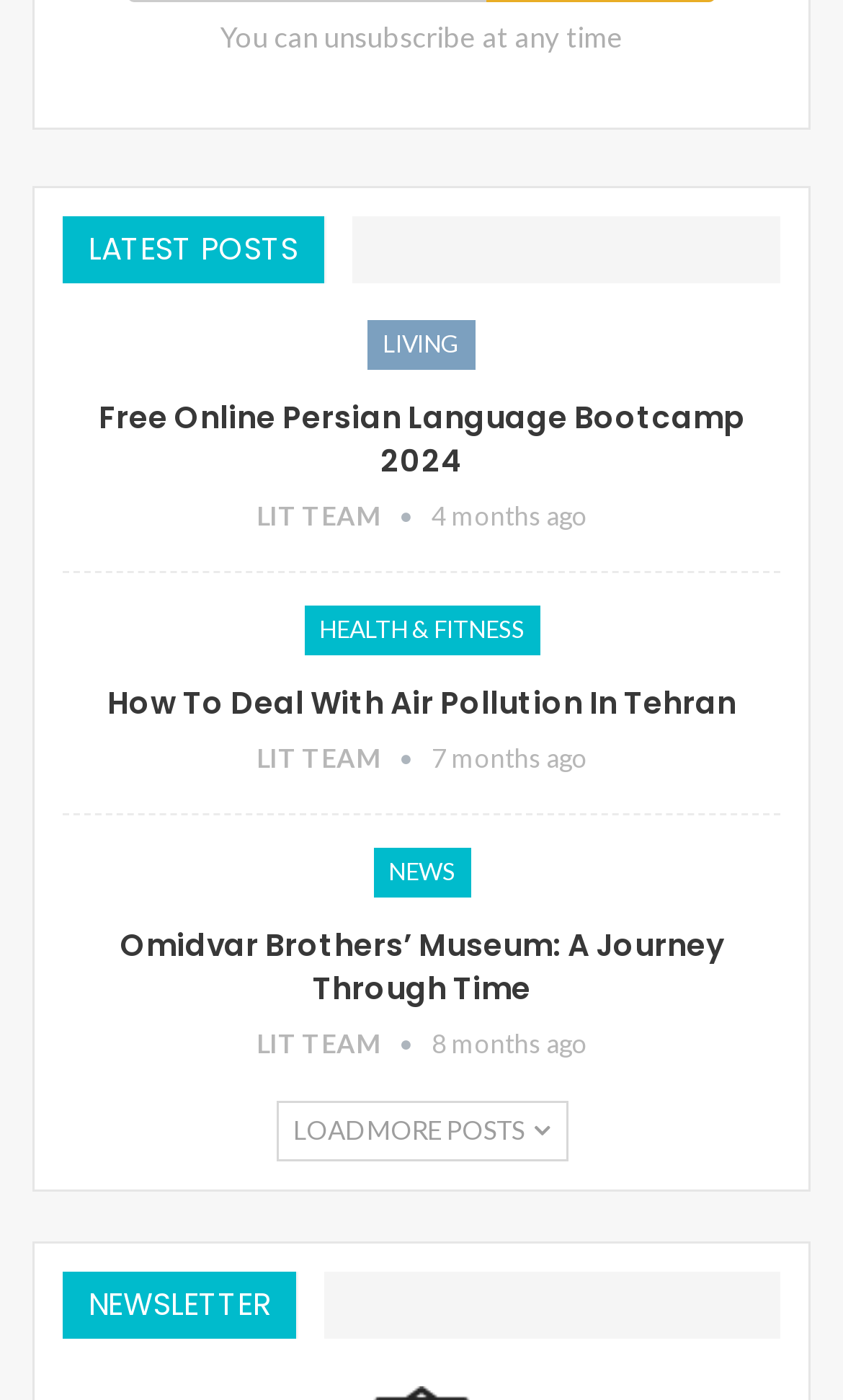Given the description "LiT Team", determine the bounding box of the corresponding UI element.

[0.304, 0.357, 0.512, 0.38]